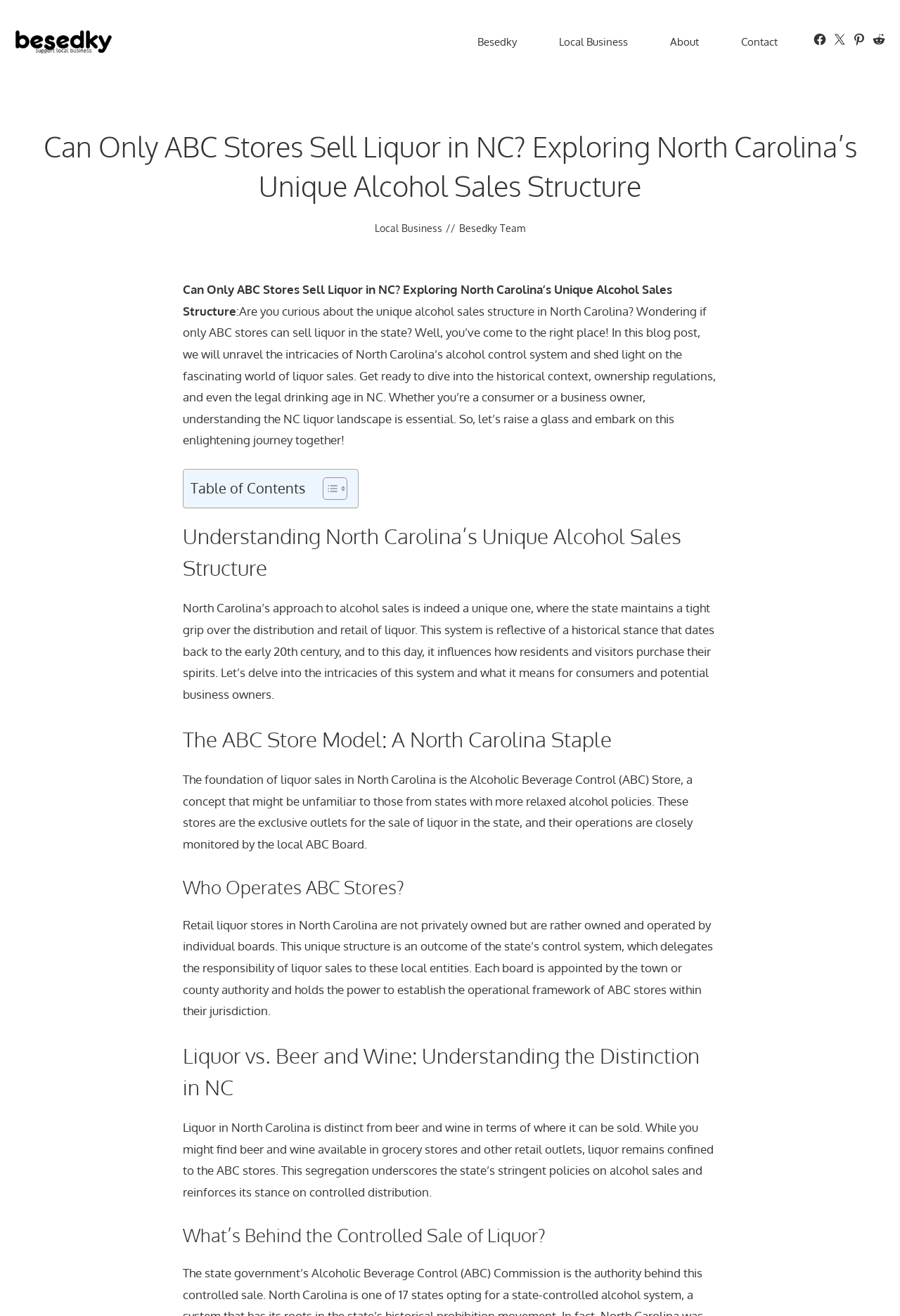Please determine the bounding box coordinates for the UI element described as: "Nederlands en NT2".

None